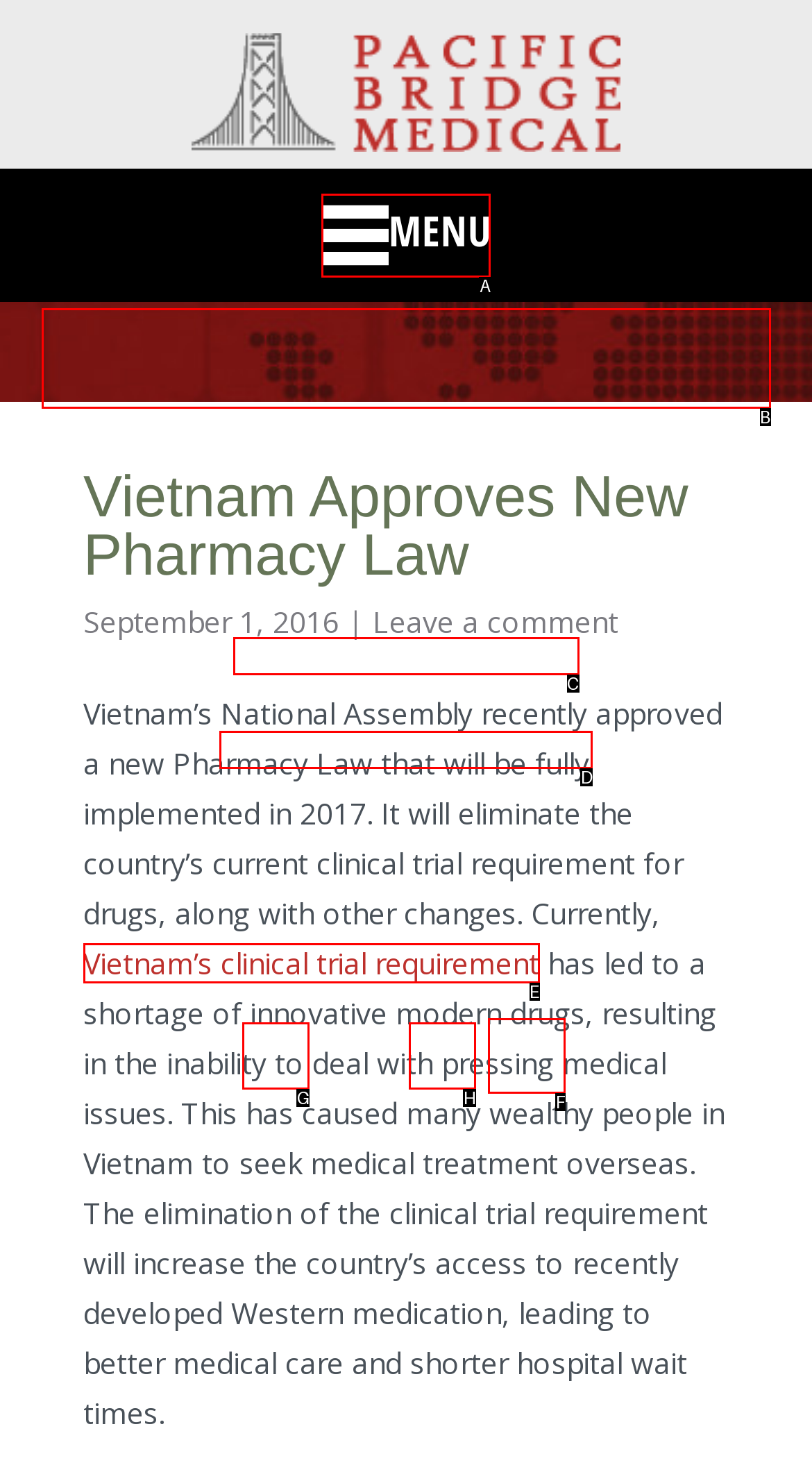Identify the option that corresponds to: title="Facebook"
Respond with the corresponding letter from the choices provided.

F